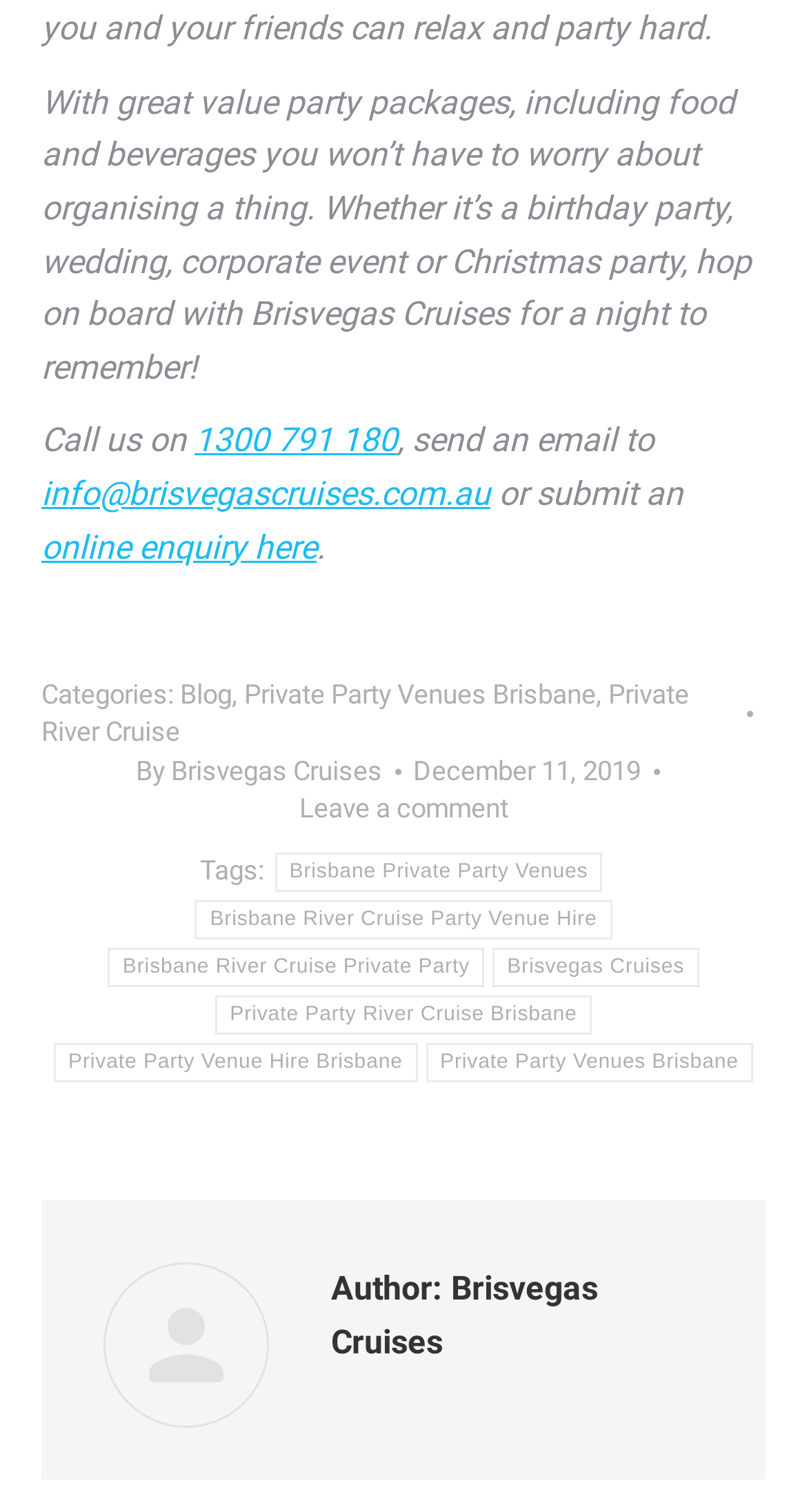Locate the bounding box coordinates of the element I should click to achieve the following instruction: "Leave a comment".

[0.371, 0.522, 0.629, 0.547]